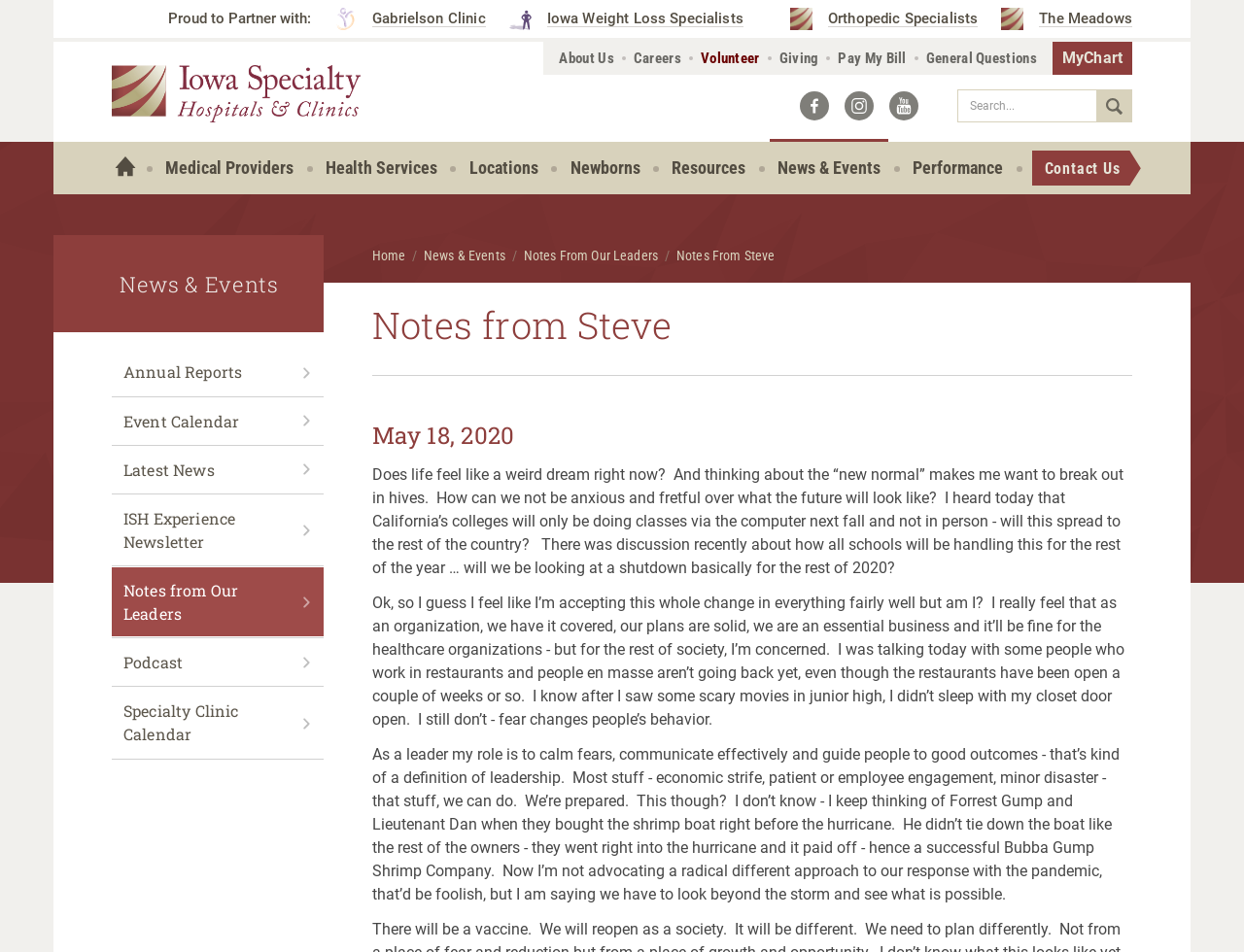Determine the bounding box coordinates of the clickable element to achieve the following action: 'Visit the 'News & Events' page'. Provide the coordinates as four float values between 0 and 1, formatted as [left, top, right, bottom].

[0.341, 0.261, 0.406, 0.277]